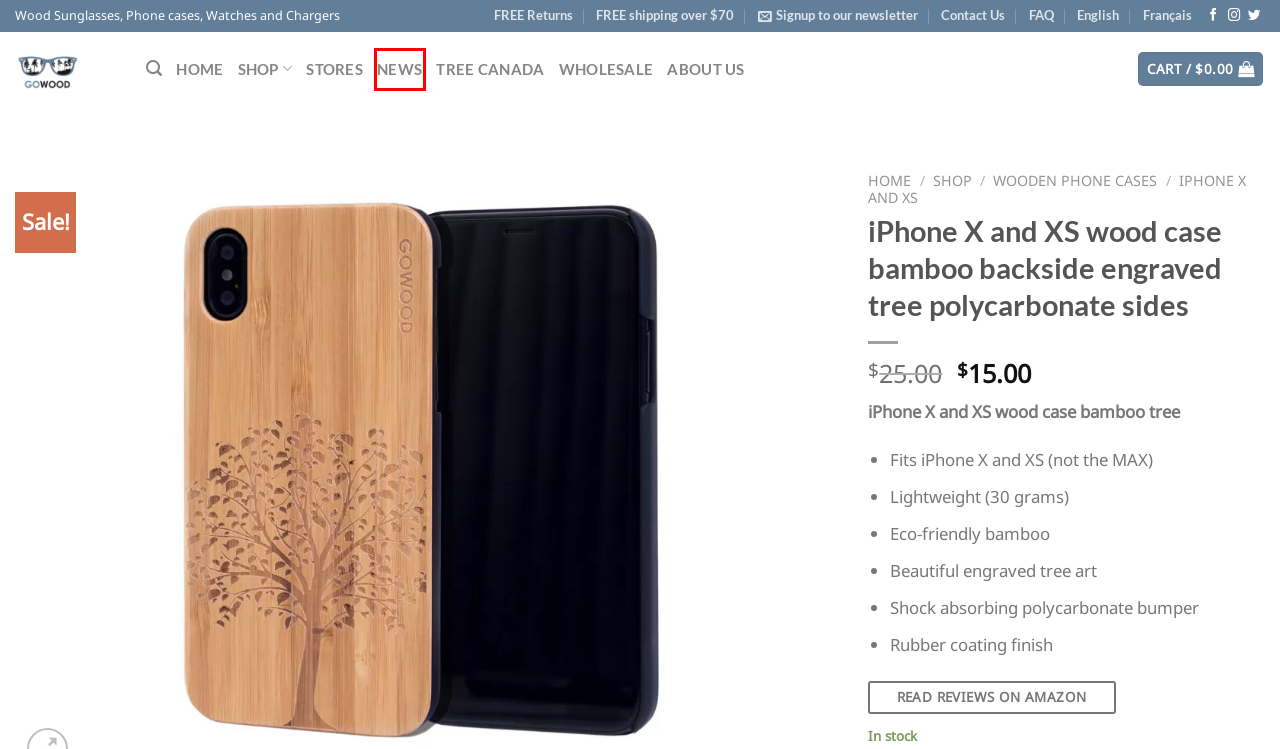You are given a screenshot of a webpage with a red rectangle bounding box around a UI element. Select the webpage description that best matches the new webpage after clicking the element in the bounding box. Here are the candidates:
A. GOWOOD A Canadian Brand Redefining Wood Accessories
B. Wood phone cases for iPhone and Samsung - GOWOOD
C. Frequently Asked Questions - GOWOOD
D. Cart - GOWOOD
E. Wholesale Wood Accessories | GOWOOD - A Canadian Brand
F. Blog - GOWOOD
G. Wood Sunglasses, Phone Cases, Watches and Wireless Chargers | GOWOOD
H. Contact Us - GOWOOD

F